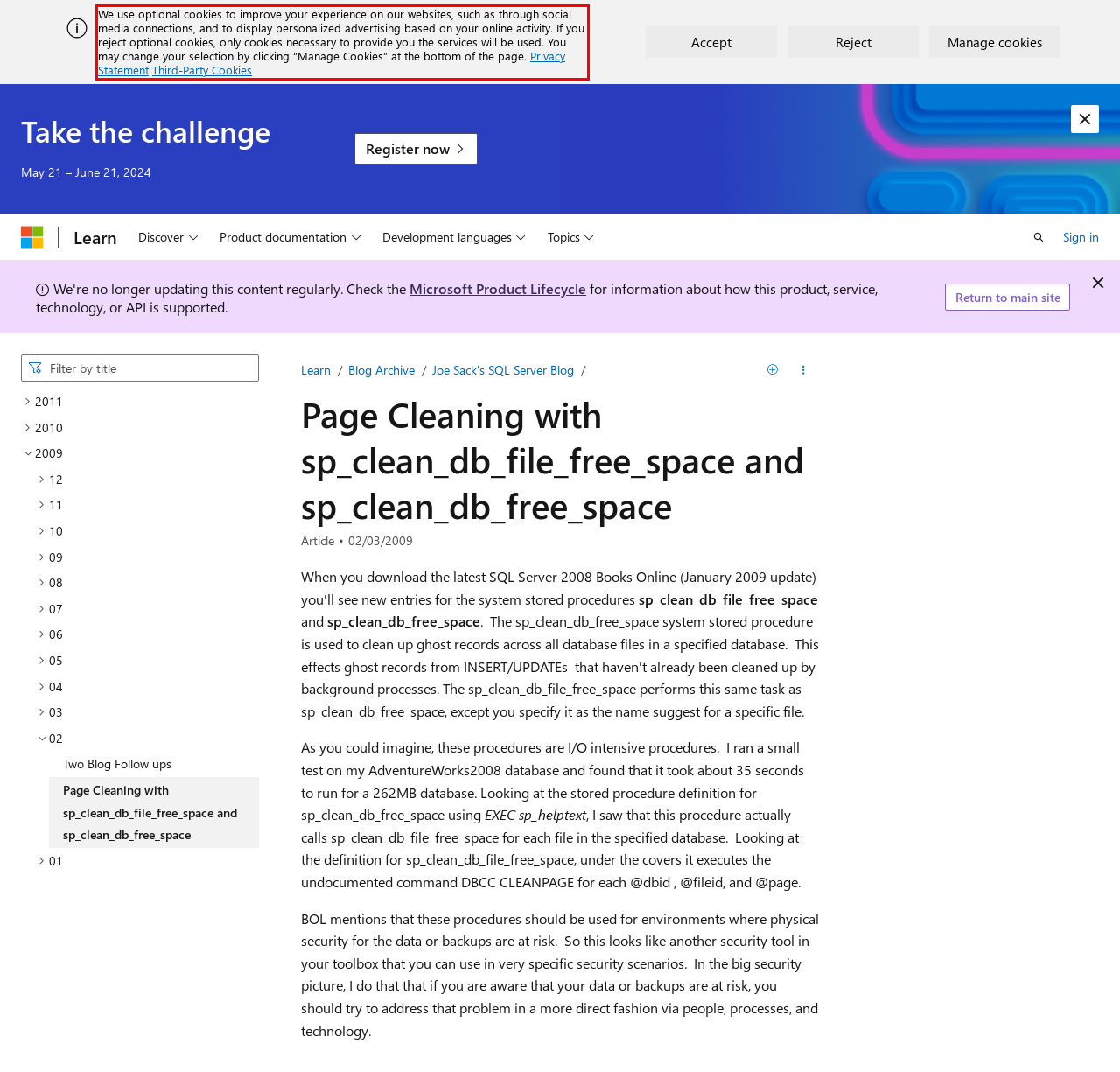Examine the screenshot of the webpage, locate the red bounding box, and generate the text contained within it.

We use optional cookies to improve your experience on our websites, such as through social media connections, and to display personalized advertising based on your online activity. If you reject optional cookies, only cookies necessary to provide you the services will be used. You may change your selection by clicking “Manage Cookies” at the bottom of the page. Privacy Statement Third-Party Cookies